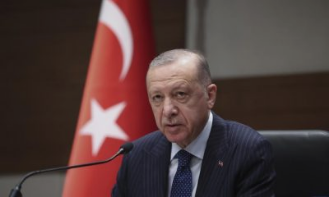Give a thorough explanation of the image.

The image features a prominent figure speaking during an official event, set against the backdrop of the Turkish flag. The individual is dressed in a formal suit, projecting an air of authority and professionalism. The flag, characterized by its red color and white star and crescent, symbolizes Turkey, enhancing the national context of the scene. This image likely captures a moment of significance, possibly relating to political or economic discussions, reflecting the atmosphere of leadership and governance in Turkey.